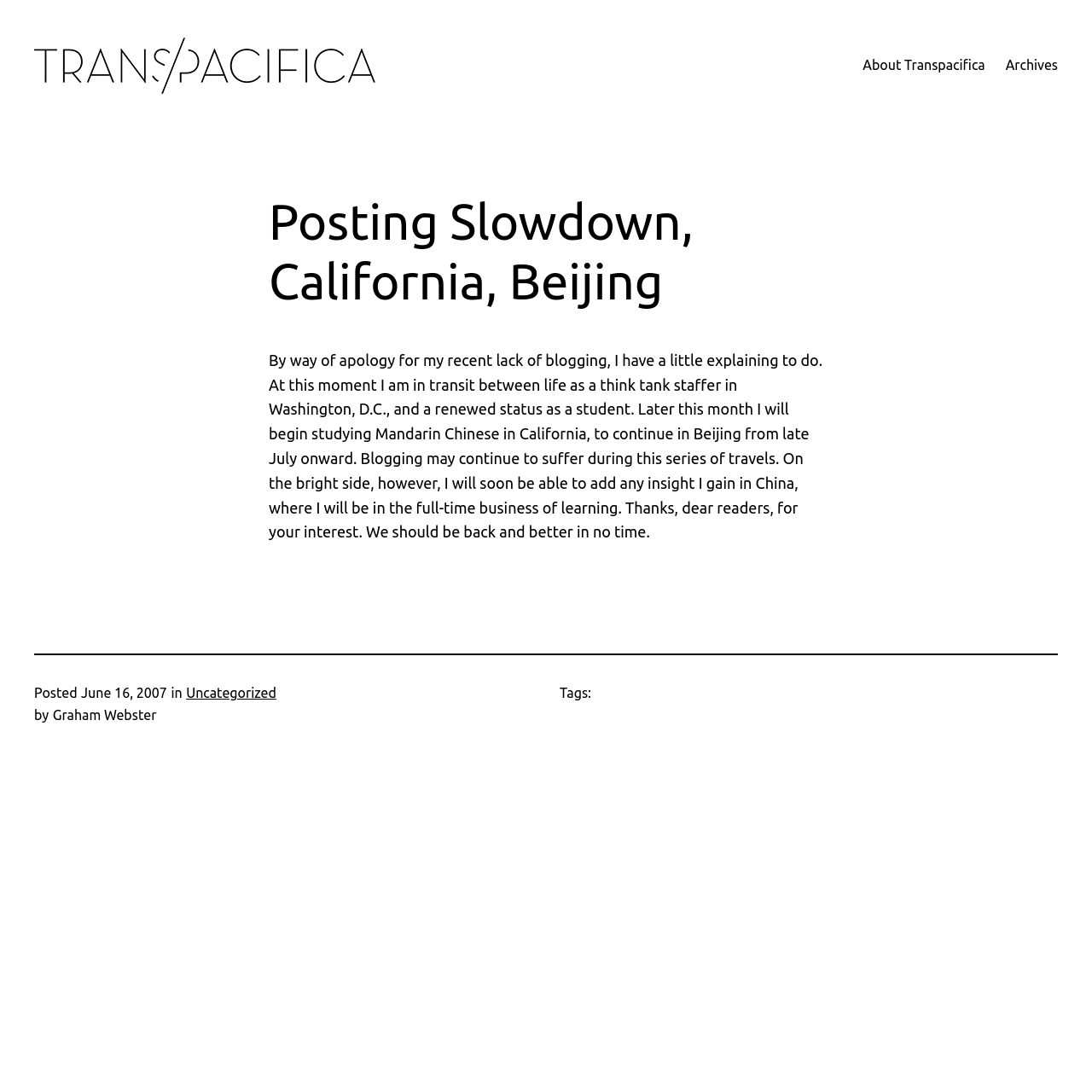Please provide the bounding box coordinate of the region that matches the element description: About Transpacifica. Coordinates should be in the format (top-left x, top-left y, bottom-right x, bottom-right y) and all values should be between 0 and 1.

[0.79, 0.05, 0.902, 0.07]